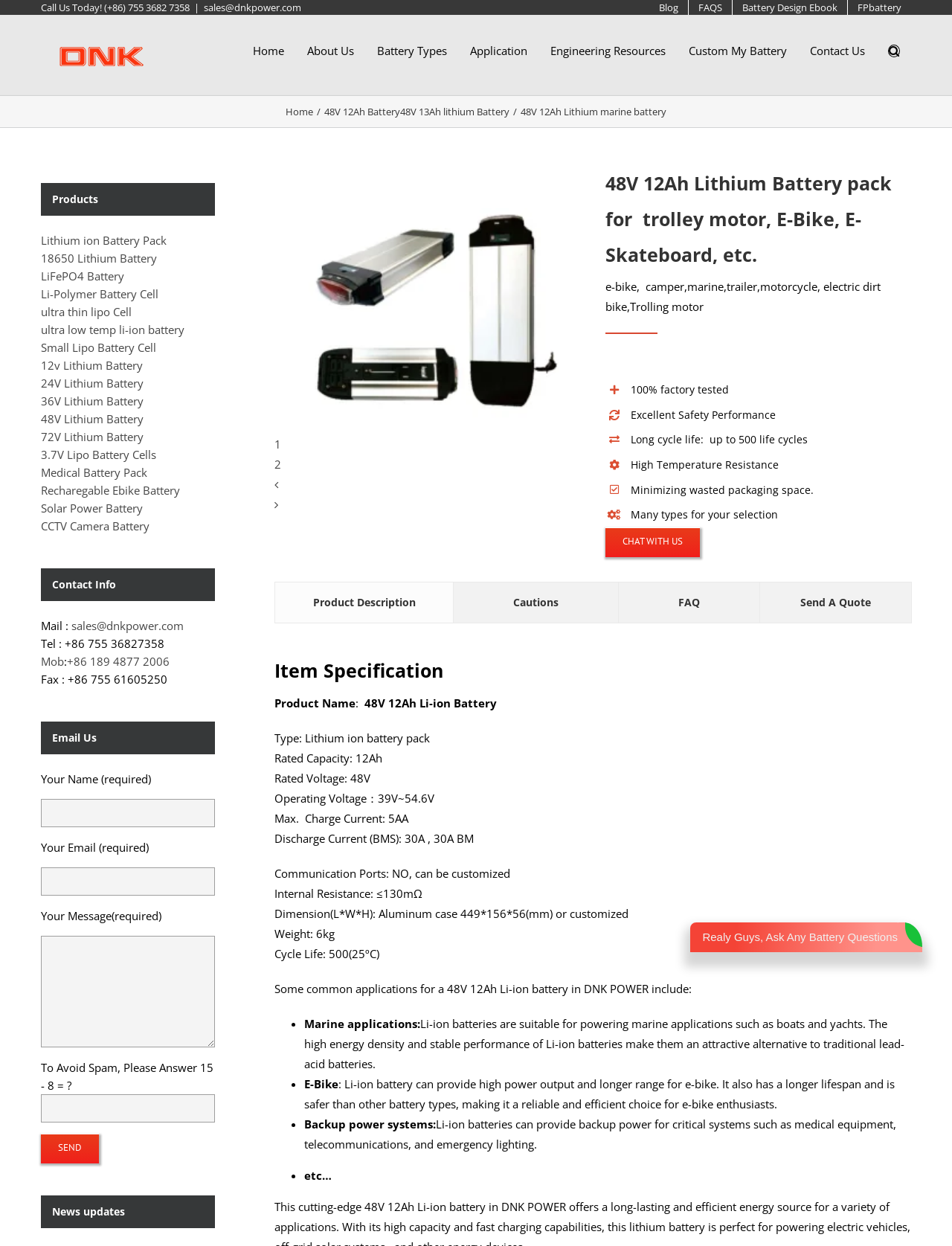Extract the bounding box of the UI element described as: "sales@dnkpower.com".

[0.214, 0.001, 0.316, 0.011]